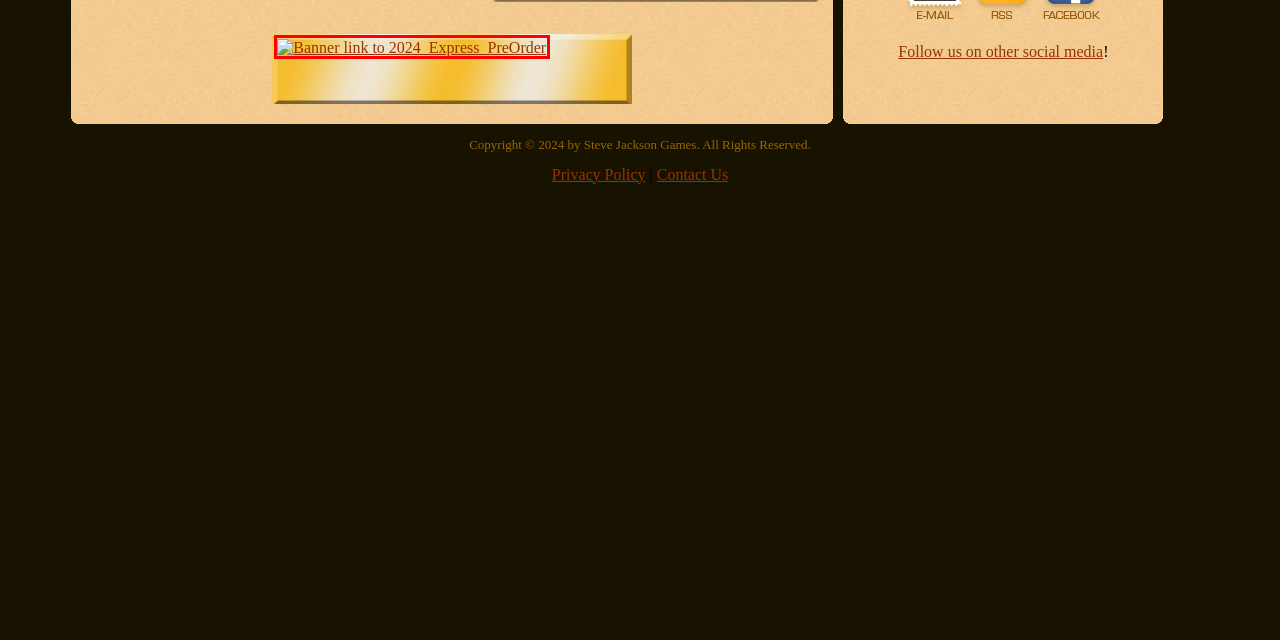Look at the screenshot of a webpage, where a red bounding box highlights an element. Select the best description that matches the new webpage after clicking the highlighted element. Here are the candidates:
A. Steve Jackson Games: Privacy Policy
B. Steve Jackson Games: New And Upcoming Releases
C. carwars.sjgames.com
D. Steve Jackson Games
E. Express | Warehouse 23
F. Steve Jackson Games: Report to Stakeholders for 2023
G. Steve Jackson Games: General Info
H. Daily Illuminator - Steve Jackson Games Forums

E